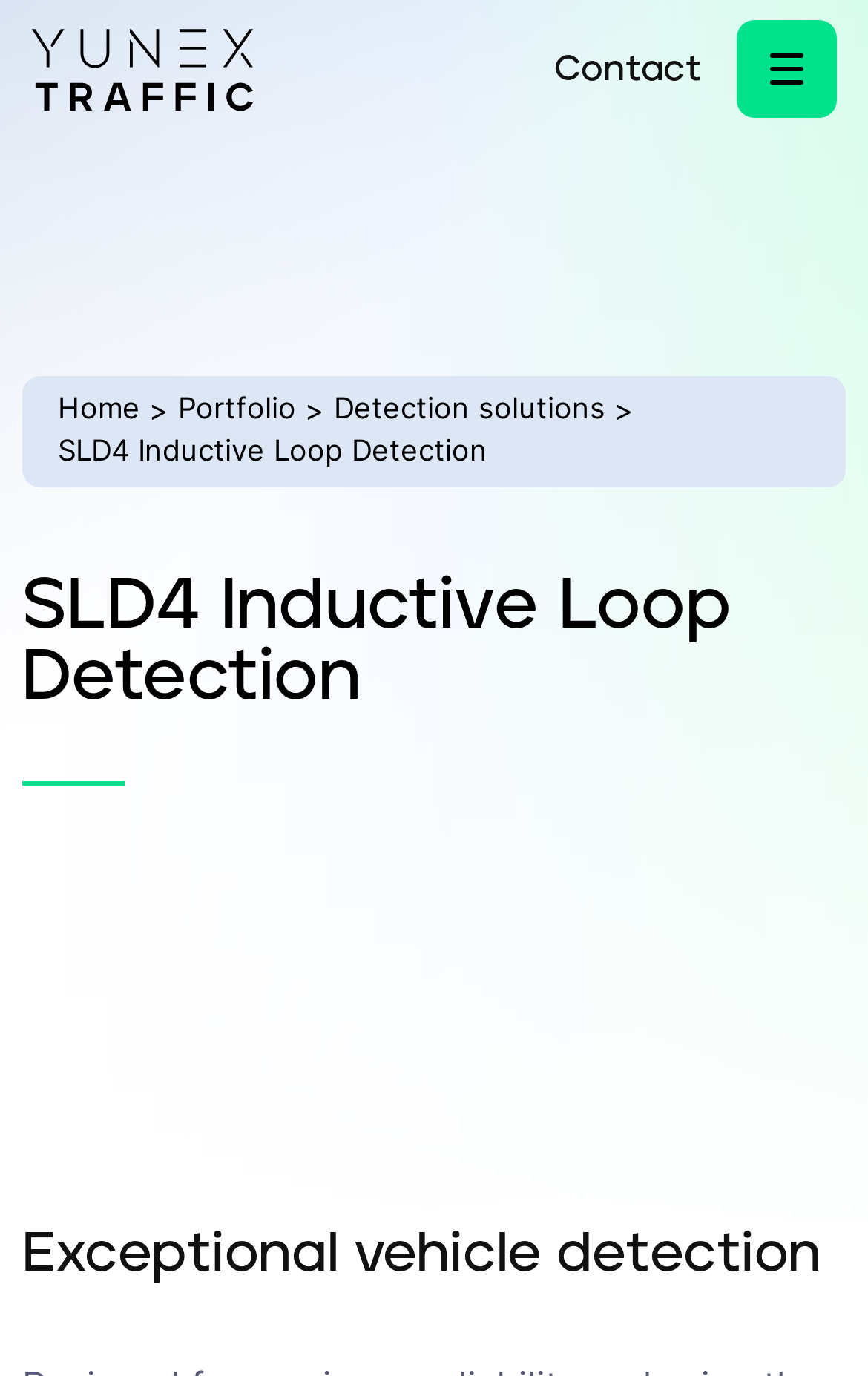Determine the bounding box coordinates for the HTML element described here: "Skip to content".

[0.0, 0.0, 0.248, 0.027]